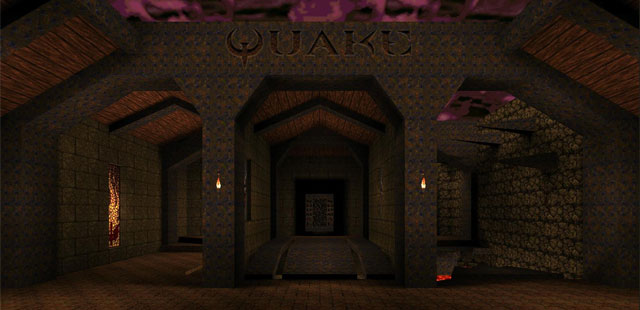Provide a one-word or short-phrase answer to the question:
What is the purpose of the flickering wall sconces?

To enhance eerie ambiance